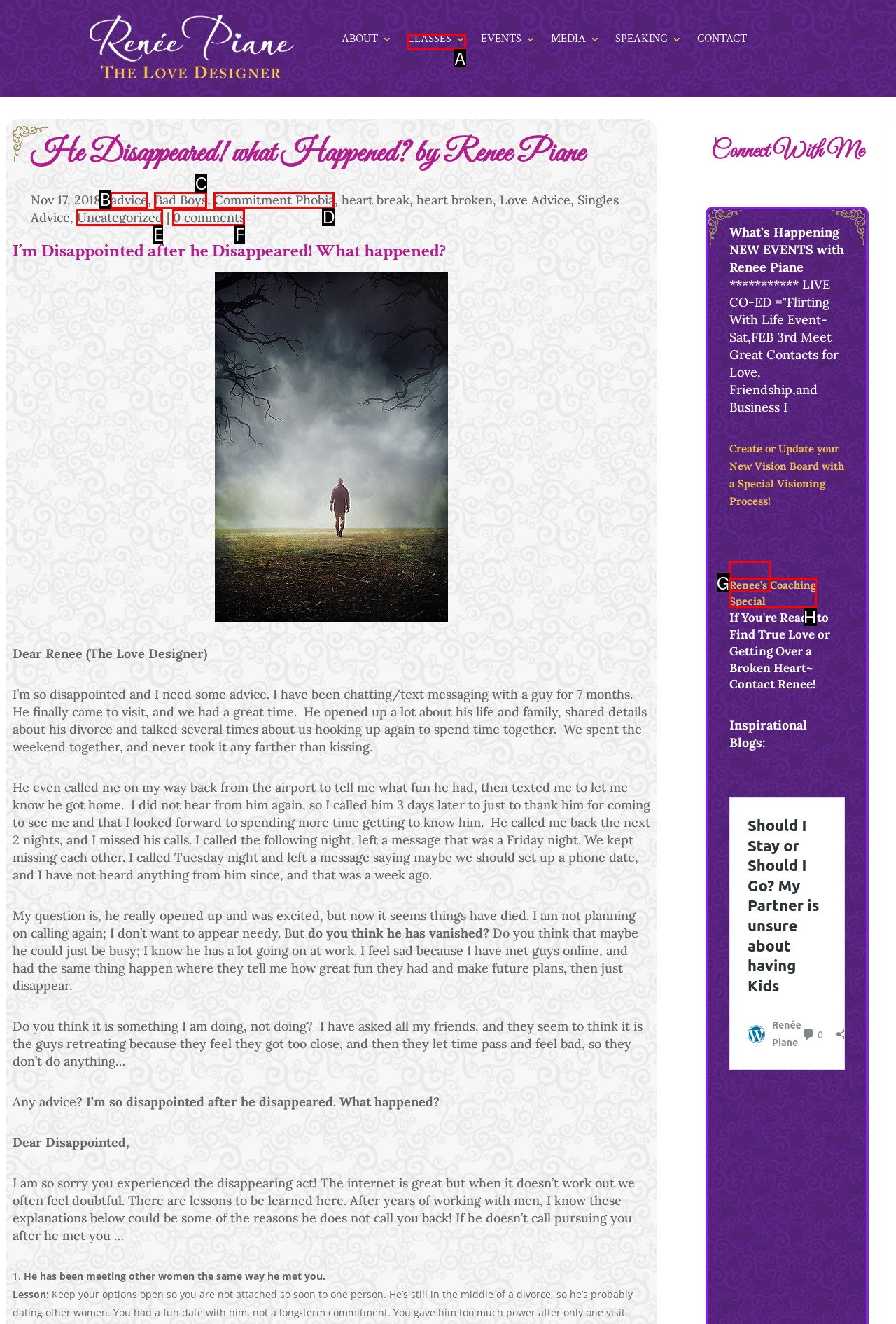Match the HTML element to the description: advice. Respond with the letter of the correct option directly.

B